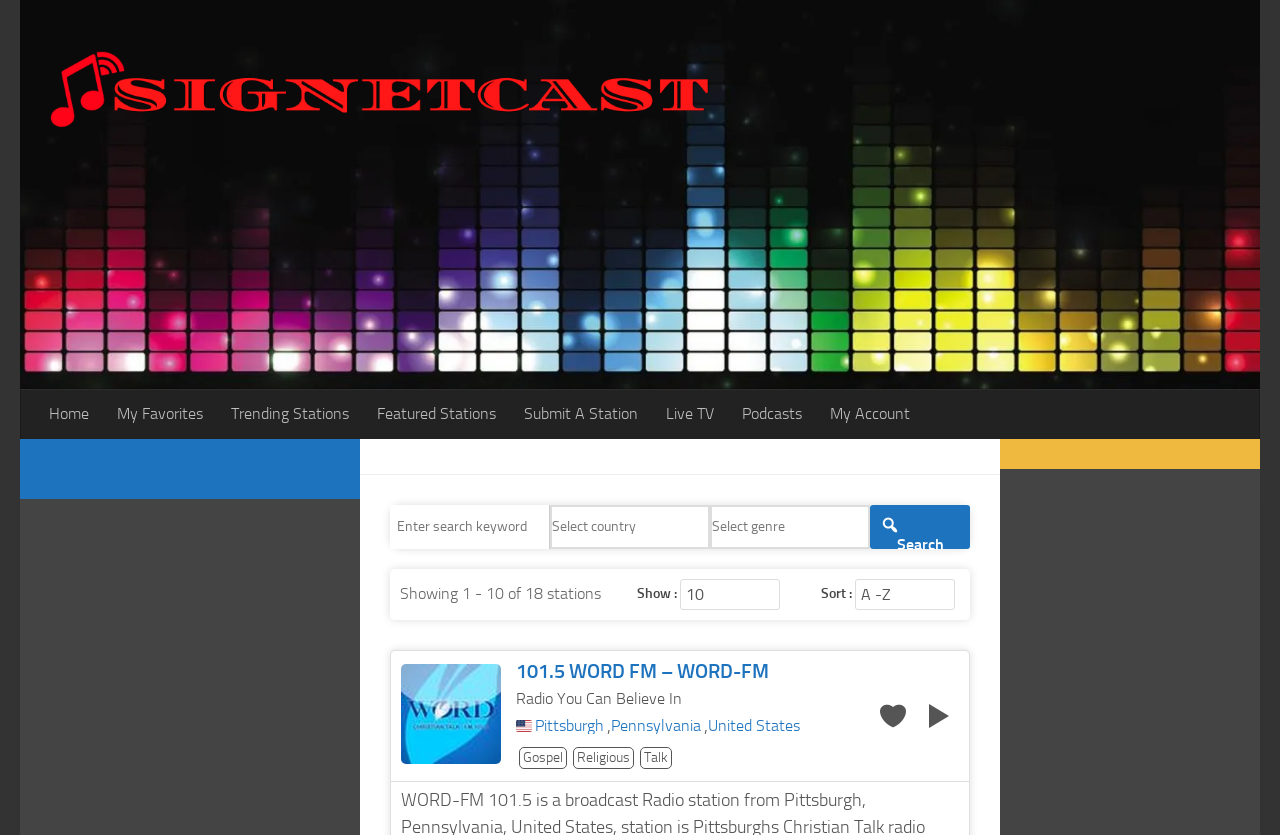Please provide a one-word or phrase answer to the question: 
What type of content can be searched on this website?

Radio, TV, and Podcast